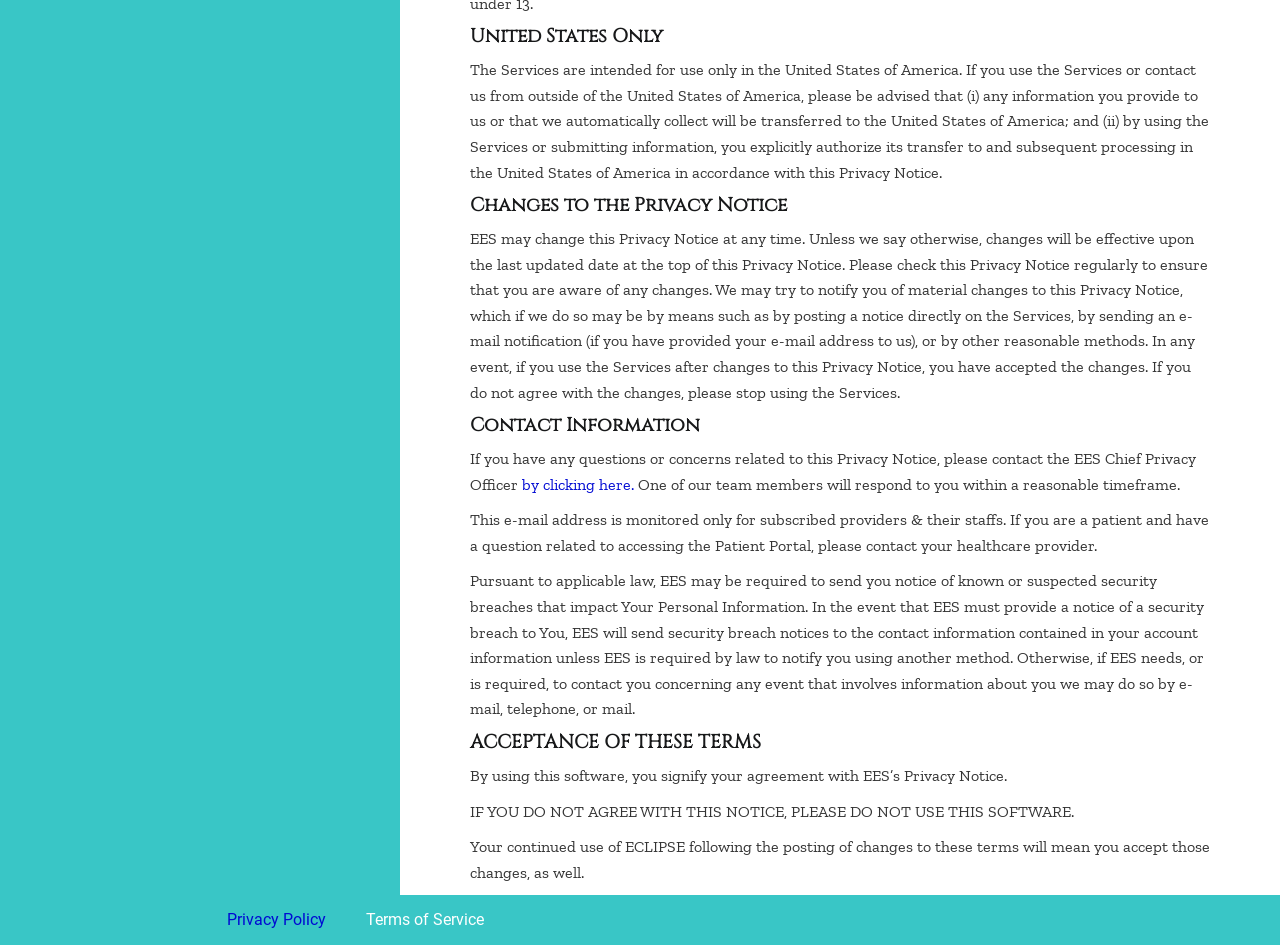What will happen if users continue to use the Services after changes to this Privacy Notice?
Analyze the image and provide a thorough answer to the question.

The StaticText element under the 'ACCEPTANCE OF THESE TERMS' heading explains that if users continue to use the Services after changes to this Privacy Notice, they have accepted the changes.